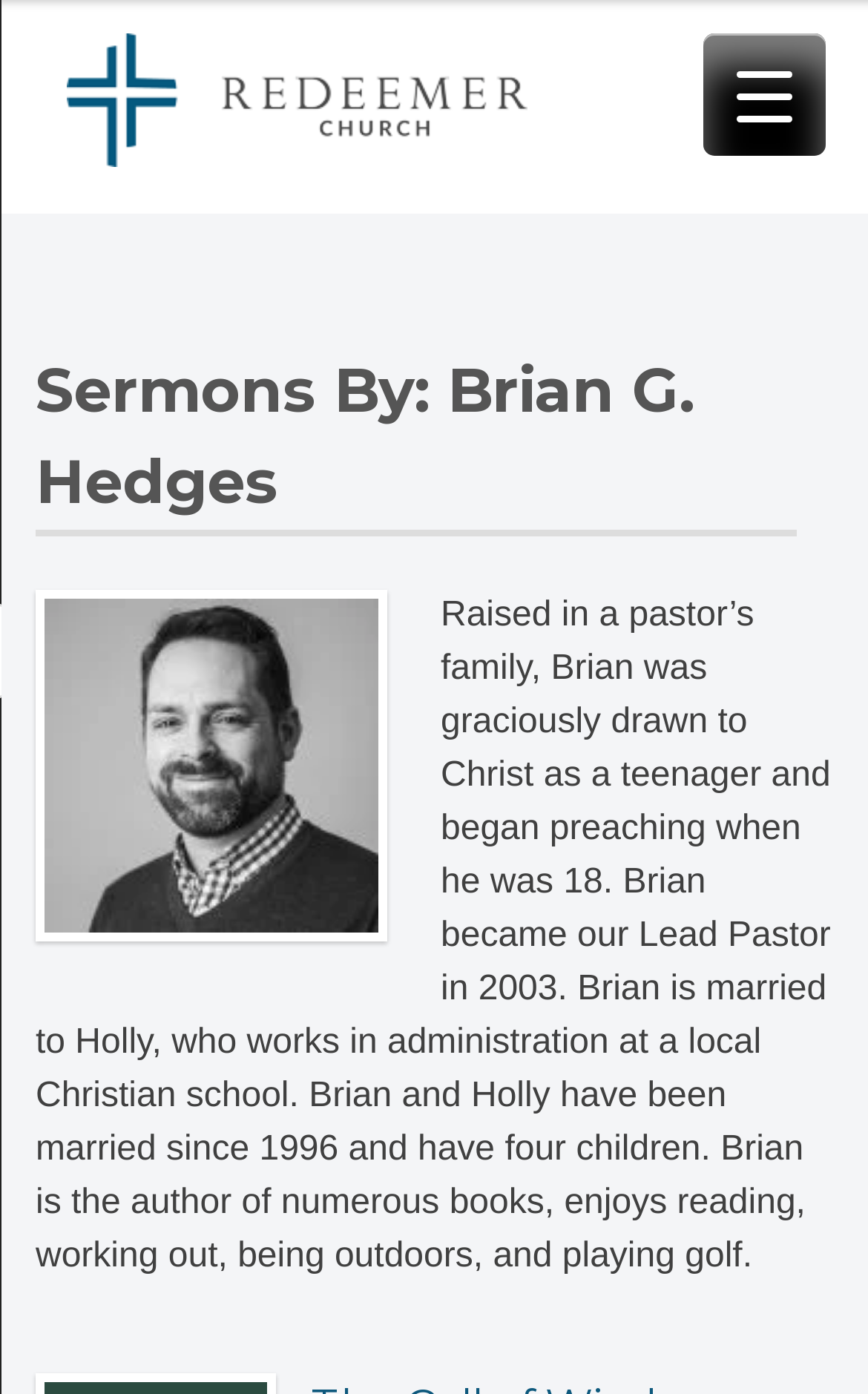Provide a single word or phrase answer to the question: 
What is Brian's age when he started preaching?

18